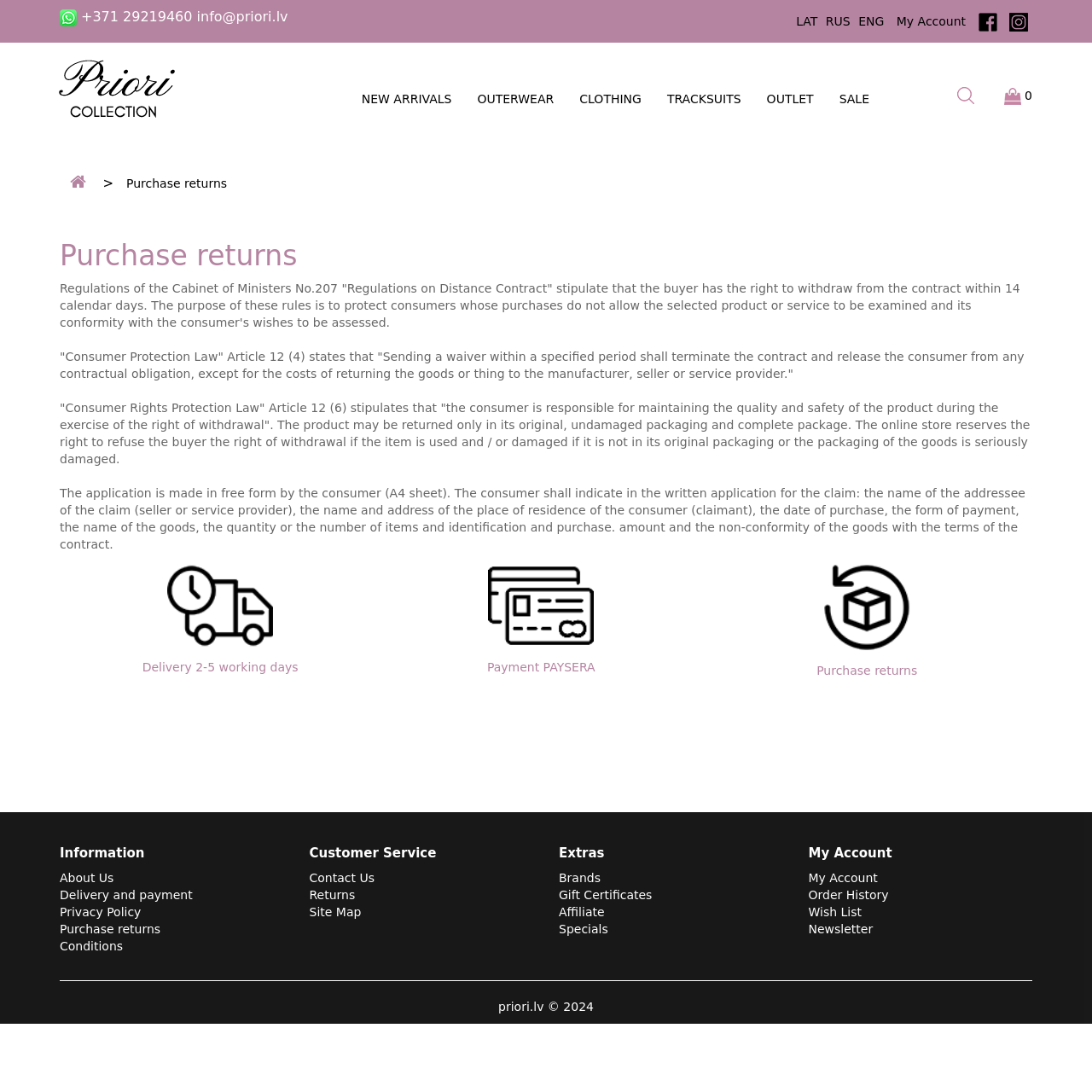Locate the bounding box coordinates of the element that needs to be clicked to carry out the instruction: "Go to My Account". The coordinates should be given as four float numbers ranging from 0 to 1, i.e., [left, top, right, bottom].

[0.821, 0.013, 0.884, 0.026]